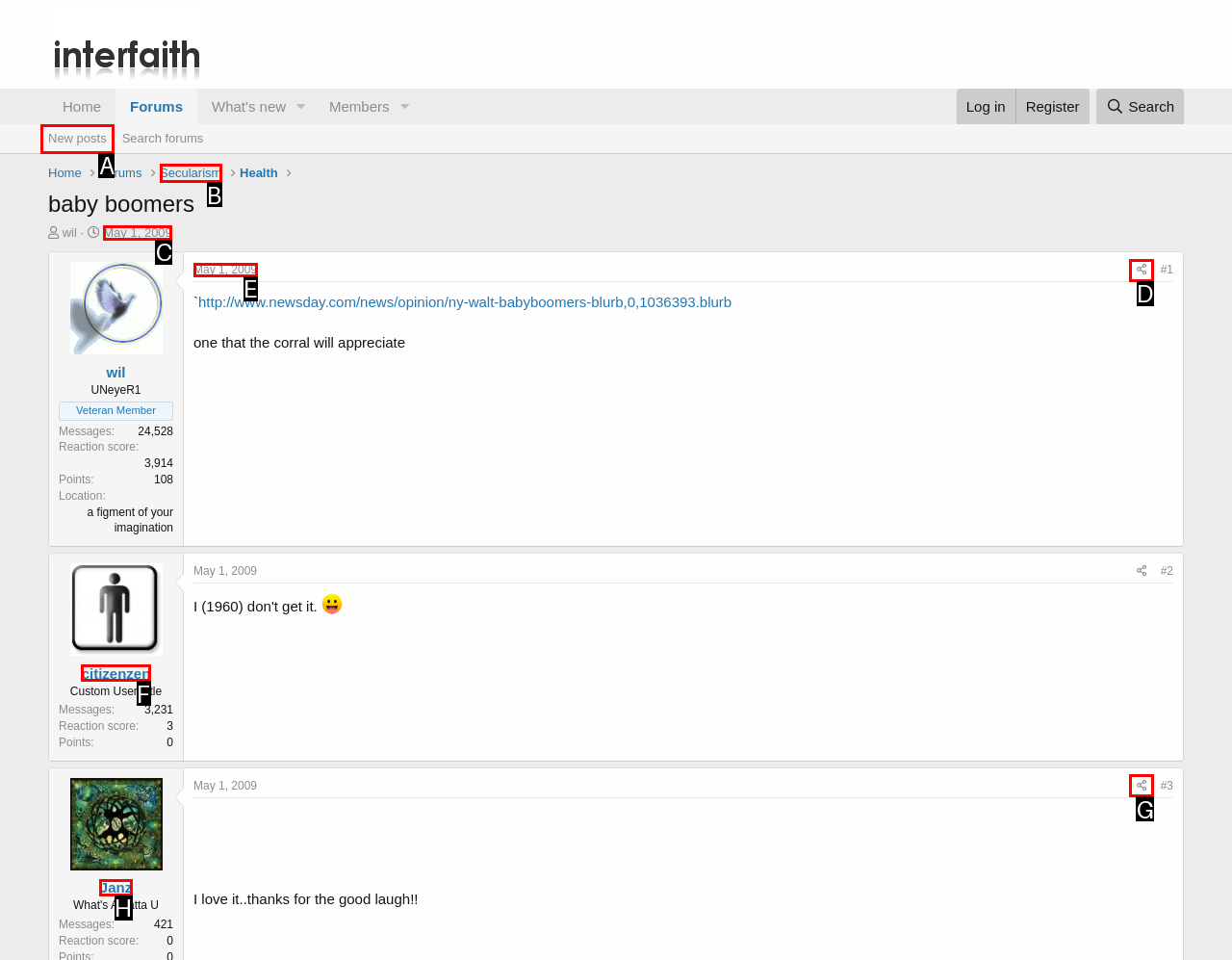Given the task: Click on the 'Share' link, indicate which boxed UI element should be clicked. Provide your answer using the letter associated with the correct choice.

D